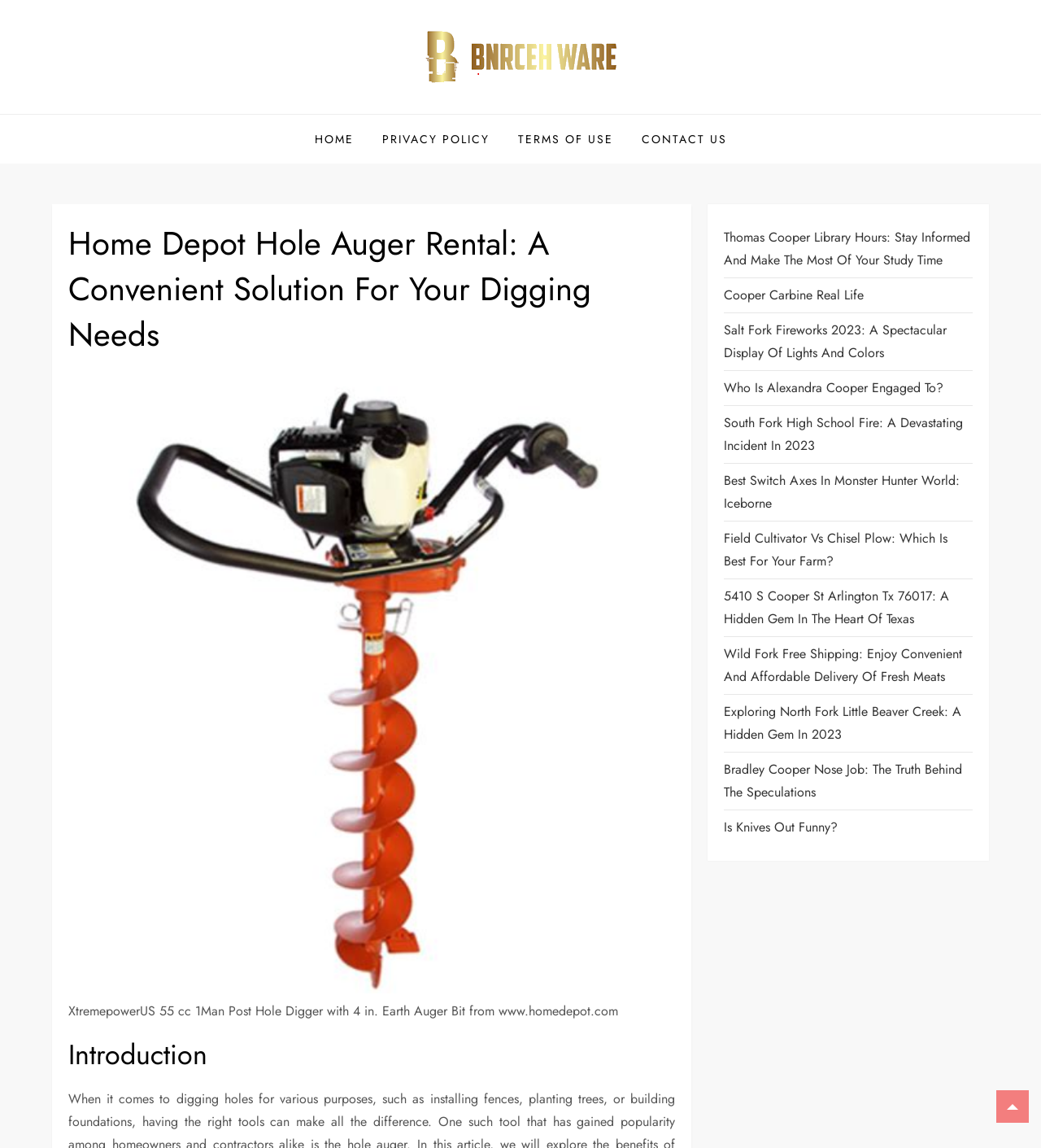Answer the question below in one word or phrase:
How many links are present in the complementary section?

10